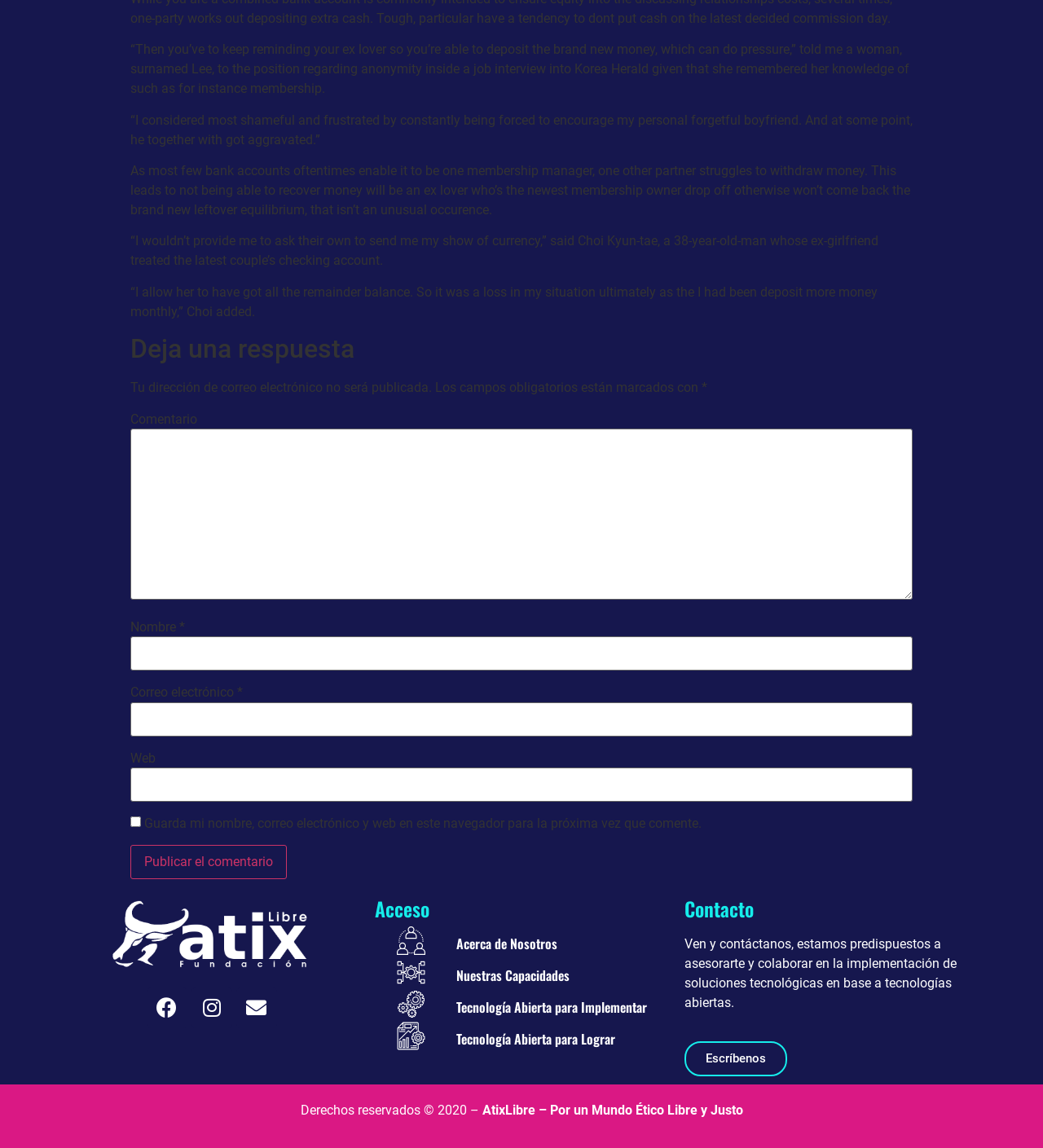What is the purpose of the form?
Provide an in-depth and detailed explanation in response to the question.

The form contains fields for name, email, and website, and a text box for leaving a comment. The presence of a 'Publicar el comentario' button suggests that the purpose of the form is to allow users to leave comments on the article.